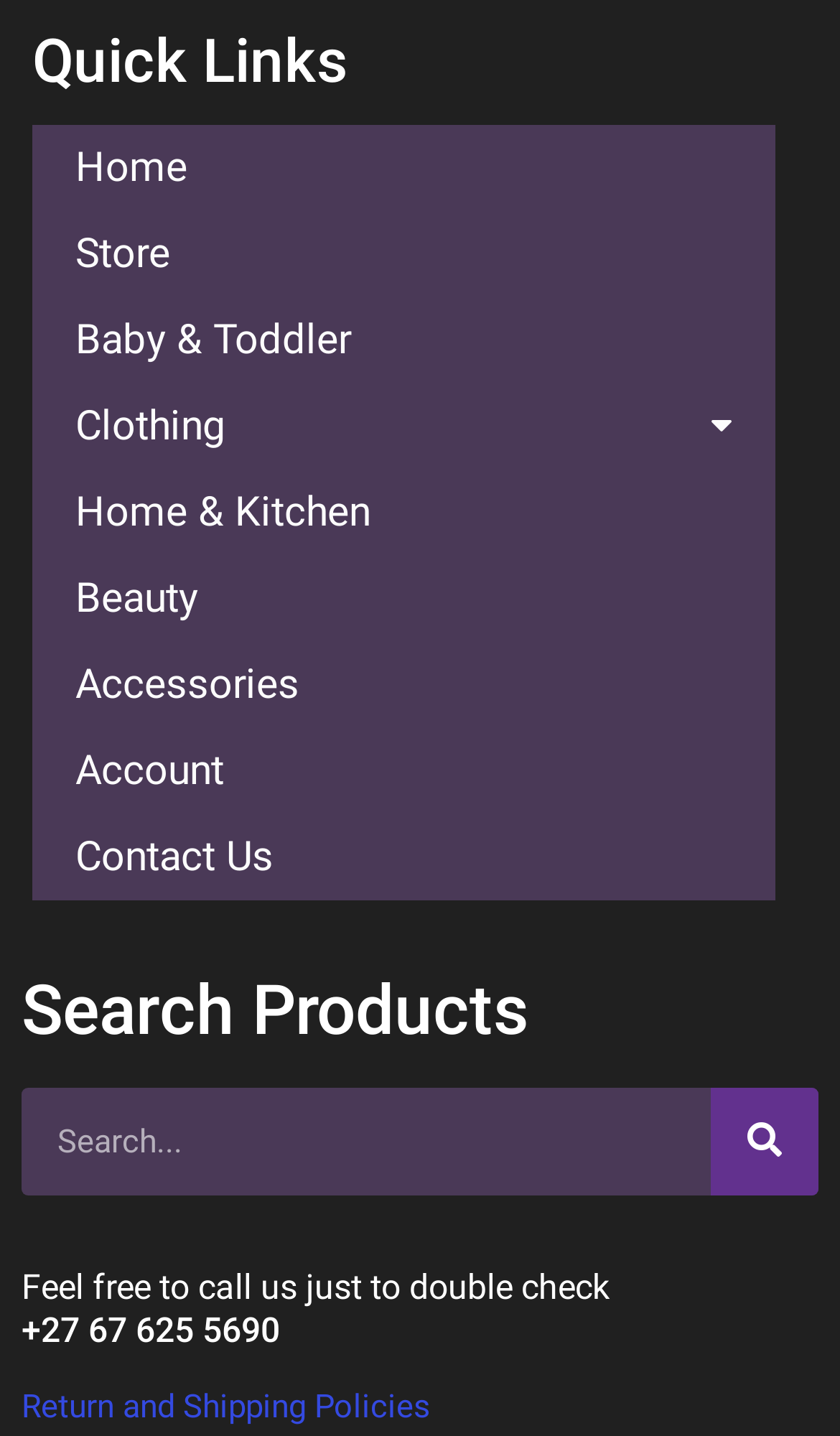Using the webpage screenshot, locate the HTML element that fits the following description and provide its bounding box: "Return and Shipping Policies".

[0.026, 0.965, 0.513, 0.992]